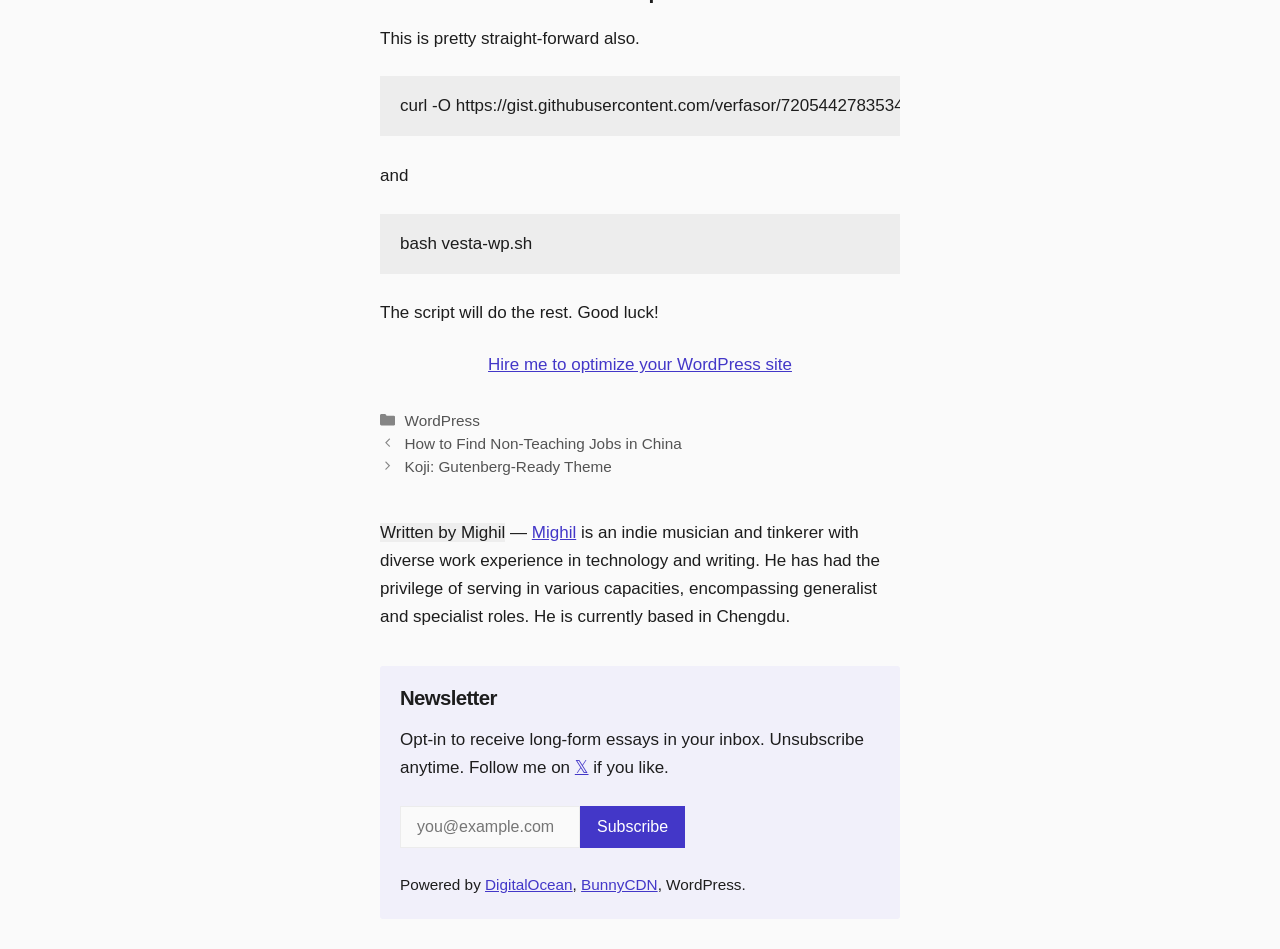Find the bounding box coordinates of the element to click in order to complete the given instruction: "Check the categories."

[0.315, 0.433, 0.373, 0.451]